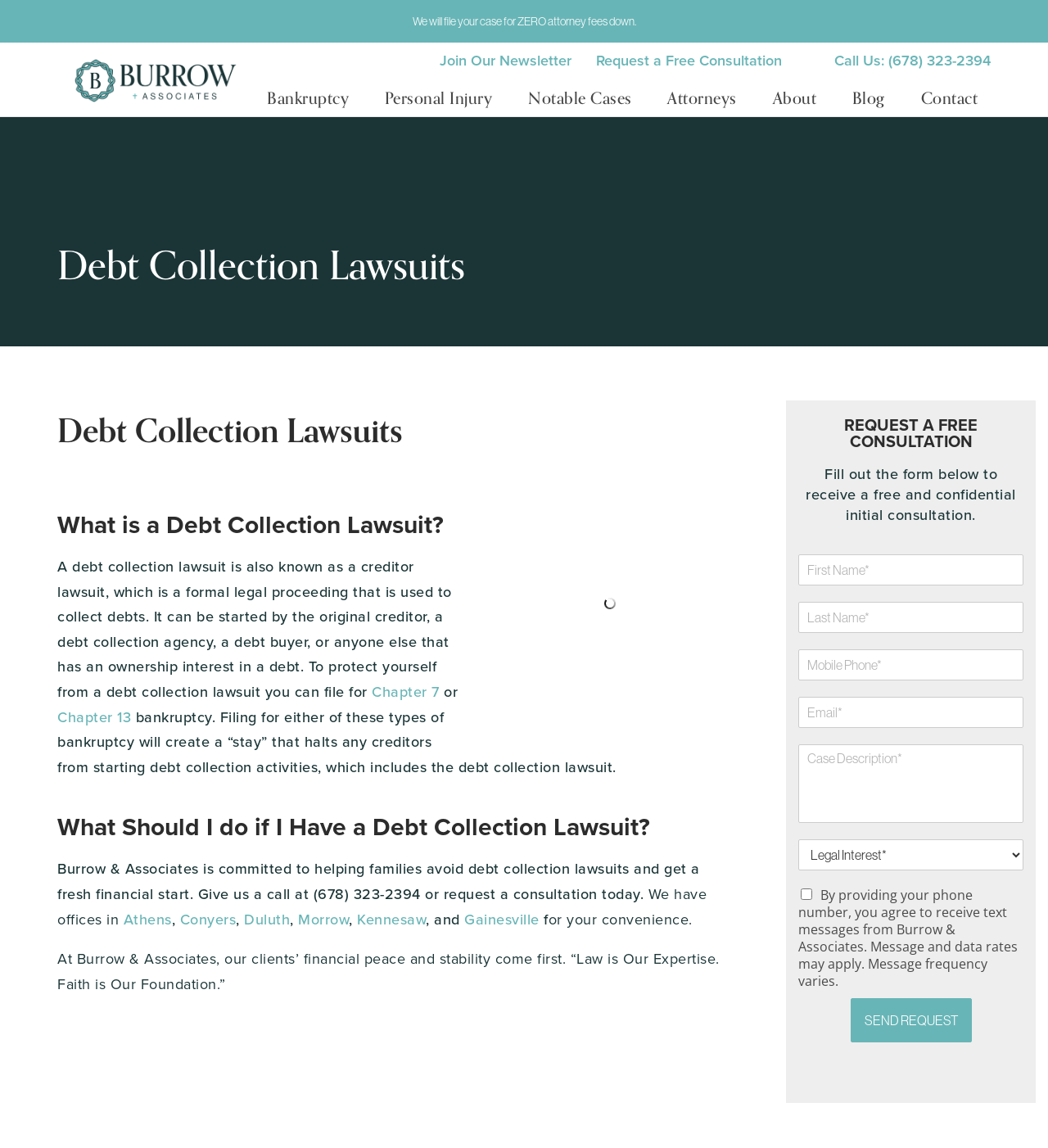Determine the bounding box coordinates for the area that should be clicked to carry out the following instruction: "Click the 'SEND REQUEST' button".

[0.811, 0.869, 0.927, 0.908]